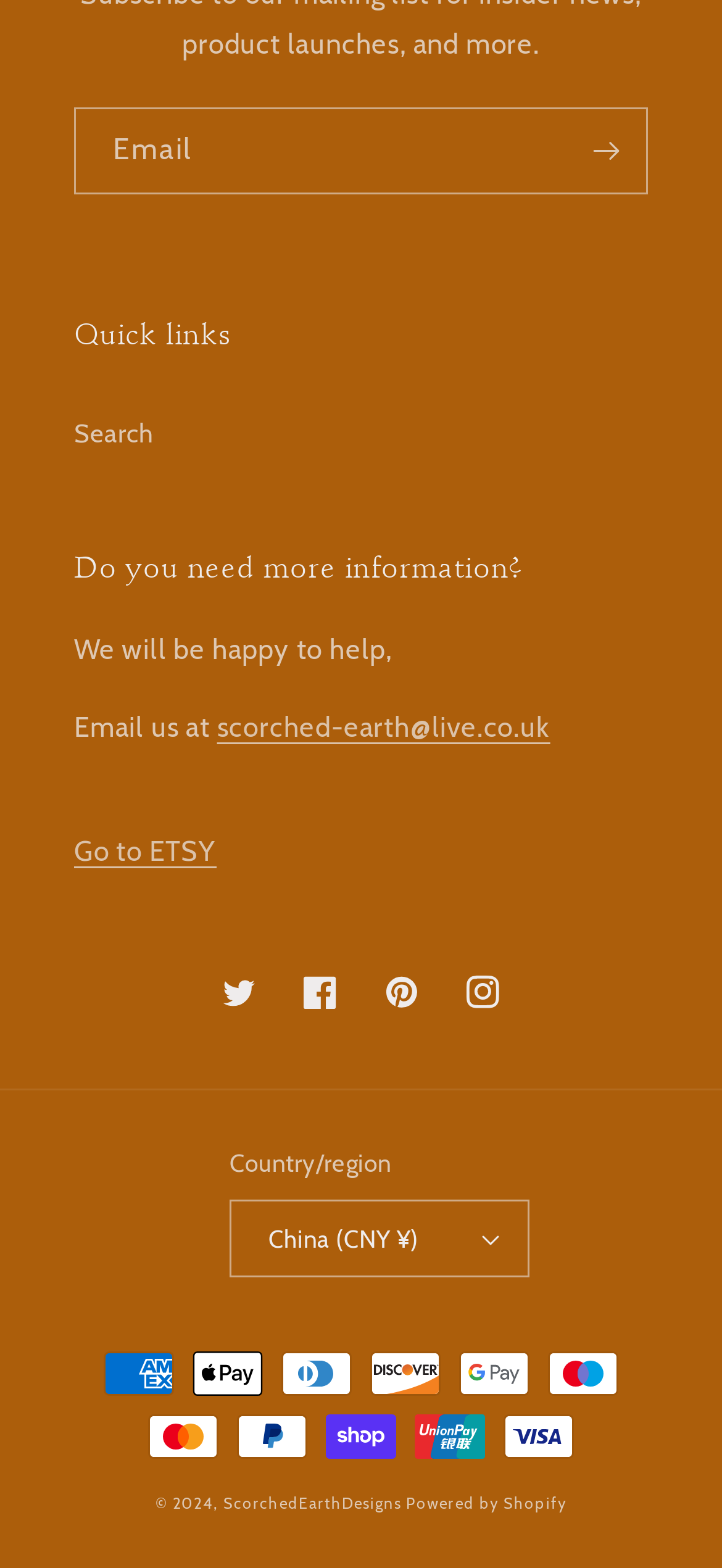Identify the bounding box coordinates of the area you need to click to perform the following instruction: "Email for more information".

[0.301, 0.453, 0.762, 0.475]